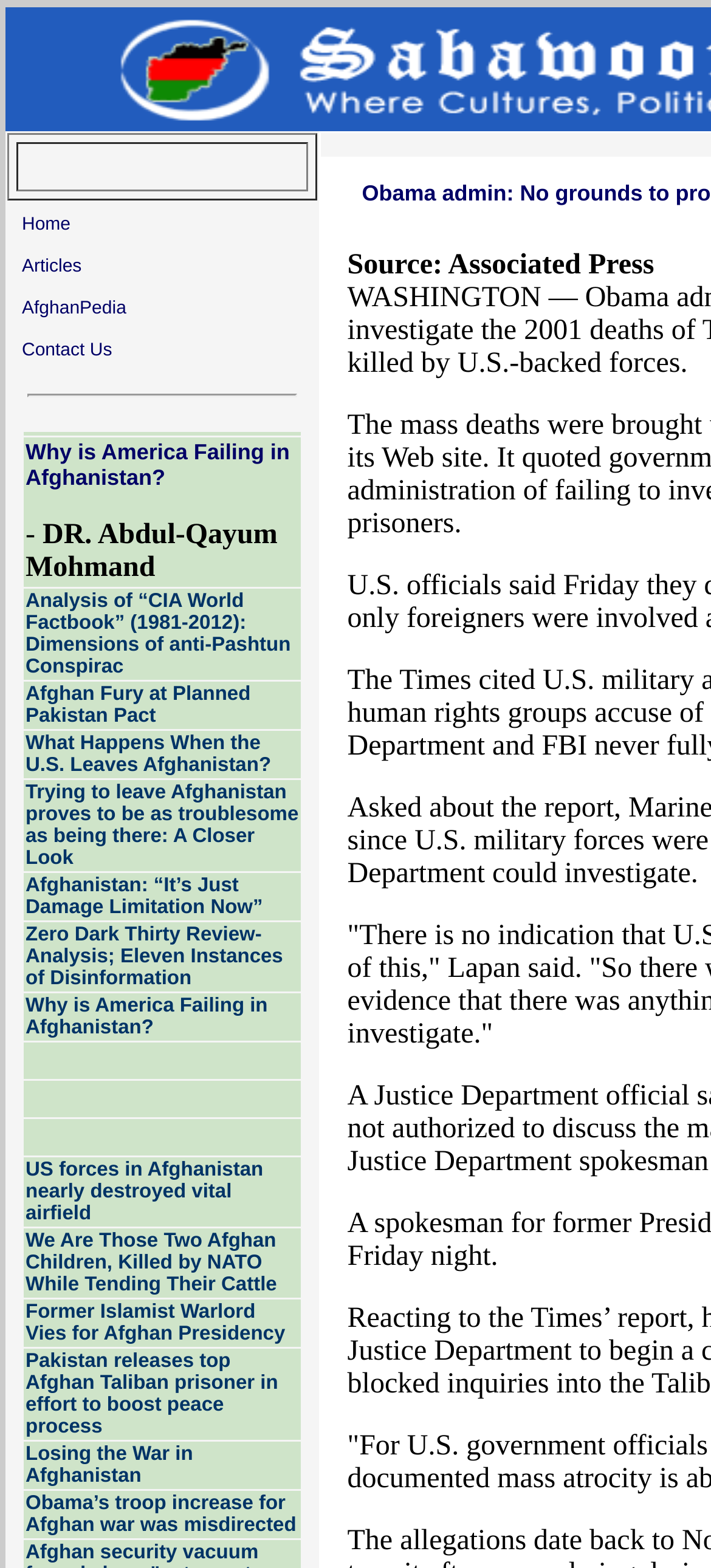Determine the bounding box coordinates for the element that should be clicked to follow this instruction: "Click on the 'Why is America Failing in Afghanistan?' article". The coordinates should be given as four float numbers between 0 and 1, in the format [left, top, right, bottom].

[0.036, 0.28, 0.407, 0.313]